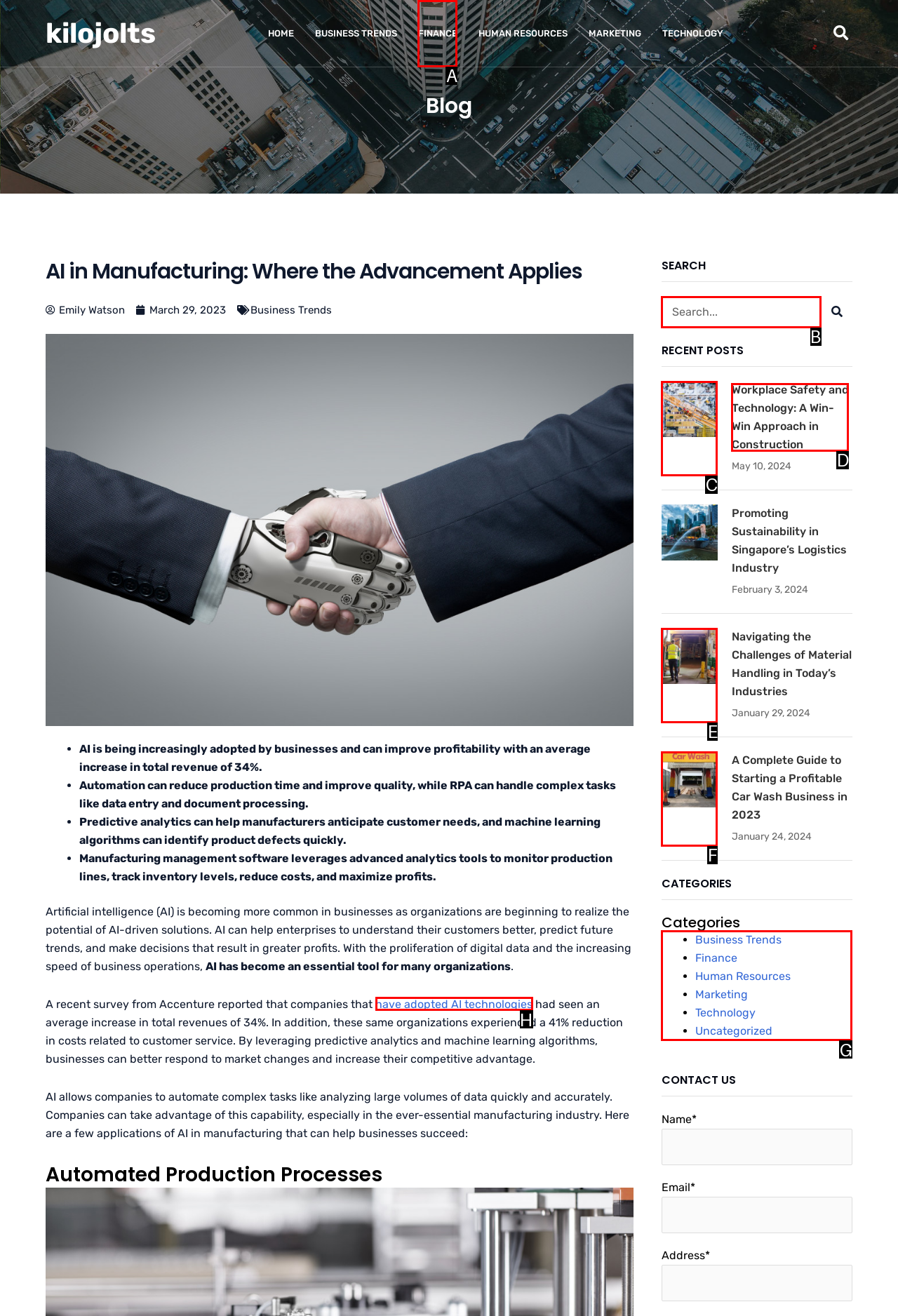Tell me the letter of the UI element I should click to accomplish the task: Click on the Categories navigation based on the choices provided in the screenshot.

G